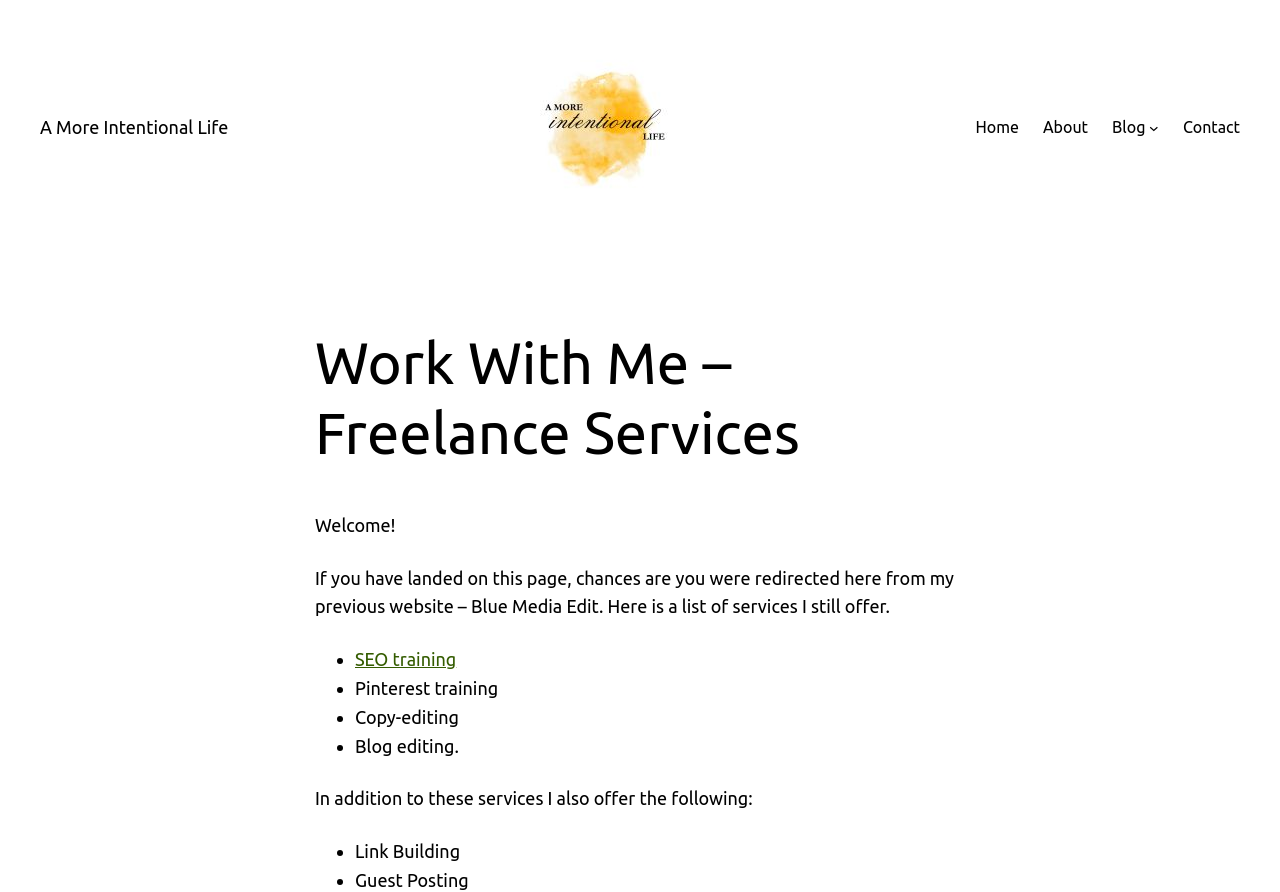Provide the bounding box coordinates of the HTML element this sentence describes: "alt="SAP Basis"". The bounding box coordinates consist of four float numbers between 0 and 1, i.e., [left, top, right, bottom].

None